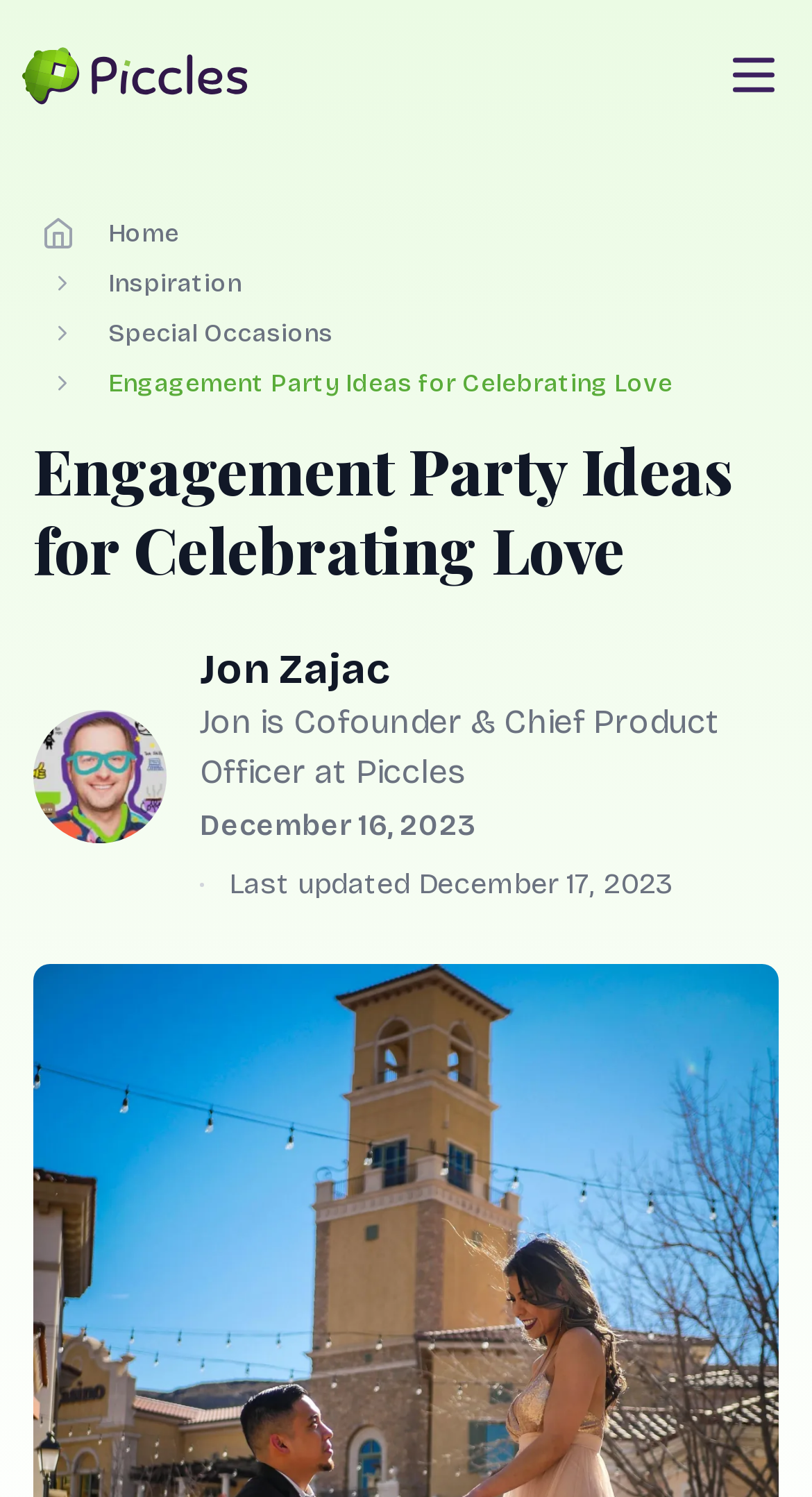Please provide a short answer using a single word or phrase for the question:
Is there a main menu button?

Yes